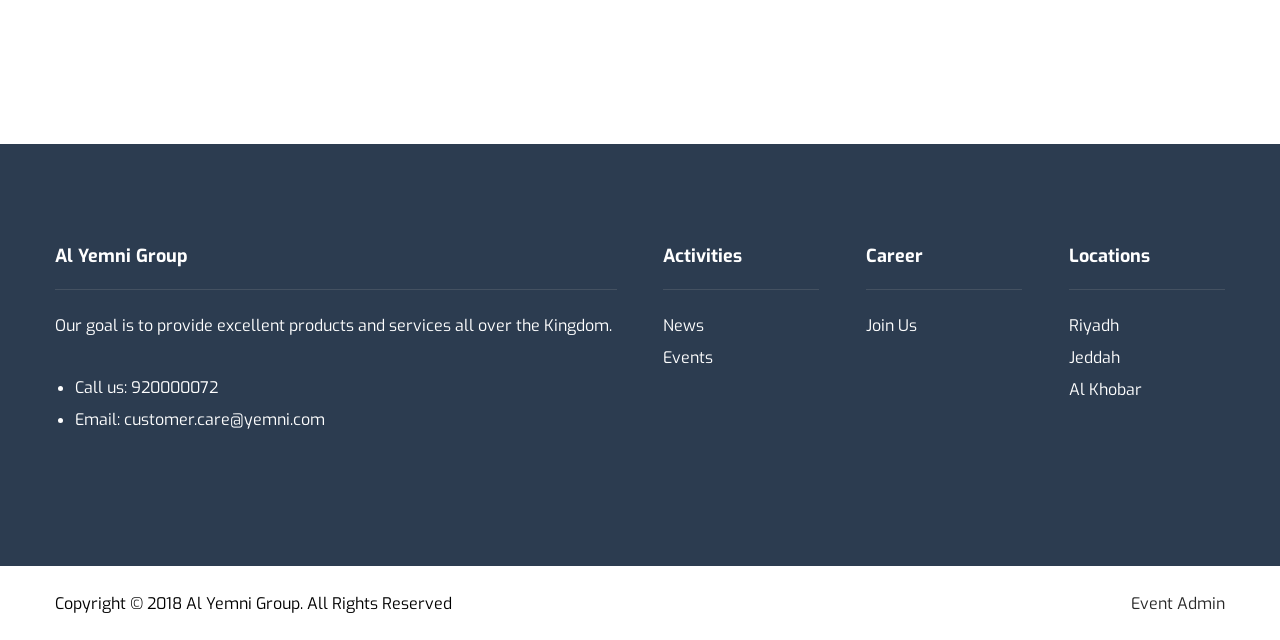Identify the bounding box coordinates for the element you need to click to achieve the following task: "Click on 'News'". The coordinates must be four float values ranging from 0 to 1, formatted as [left, top, right, bottom].

[0.518, 0.493, 0.55, 0.525]